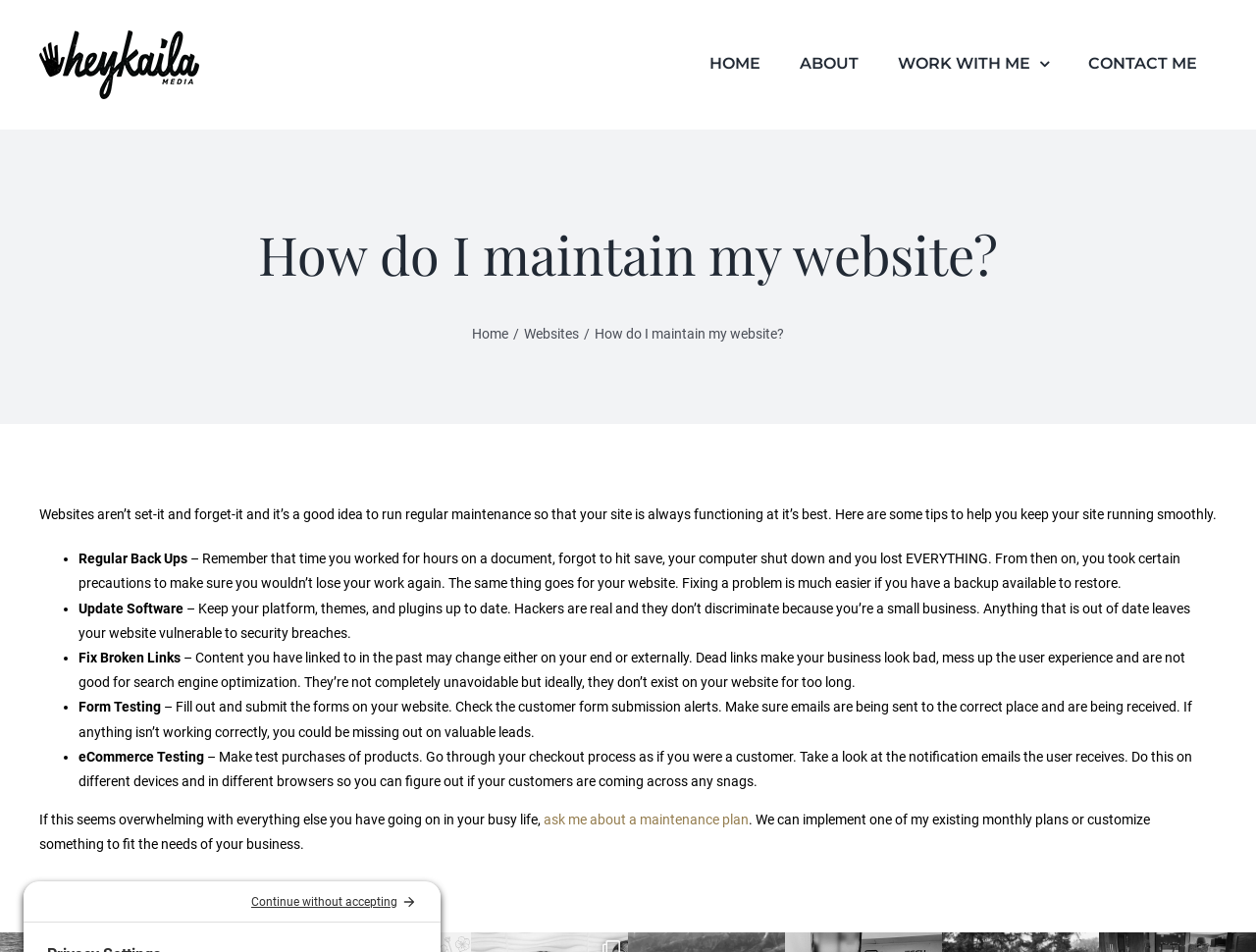Determine which piece of text is the heading of the webpage and provide it.

How do I maintain my website?